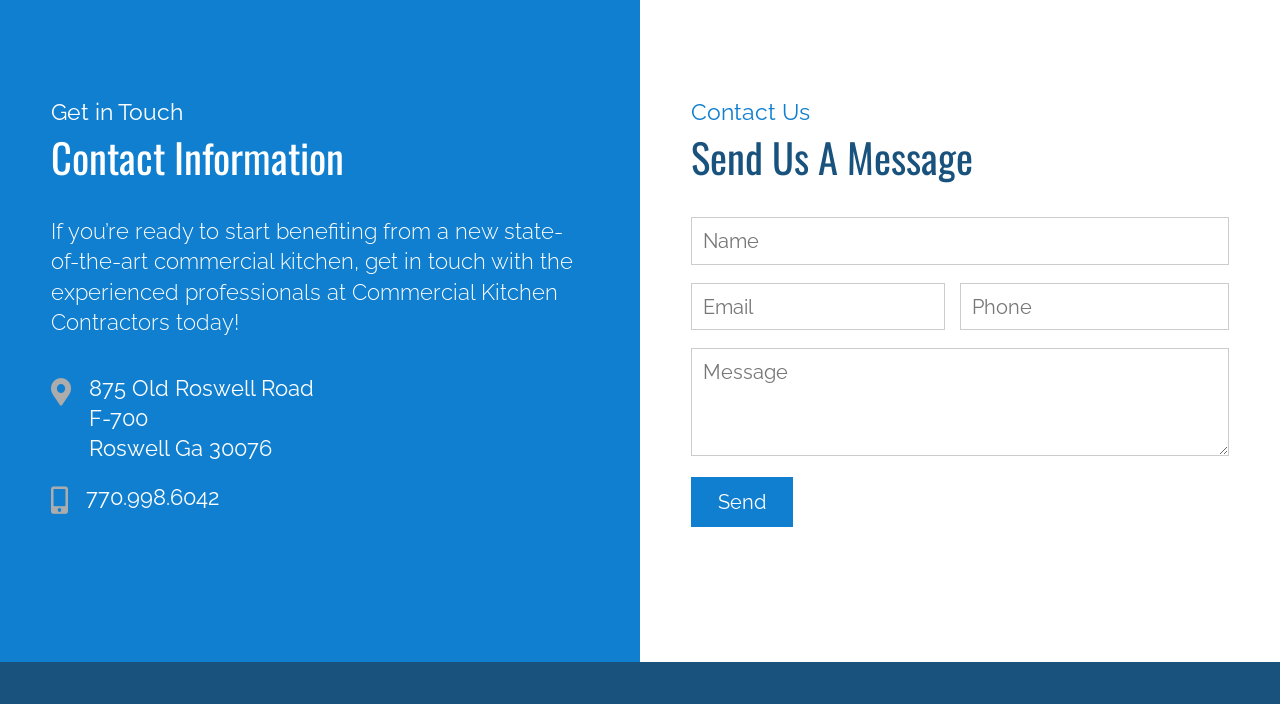Use a single word or phrase to answer the question:
How many headings are there on the webpage?

3